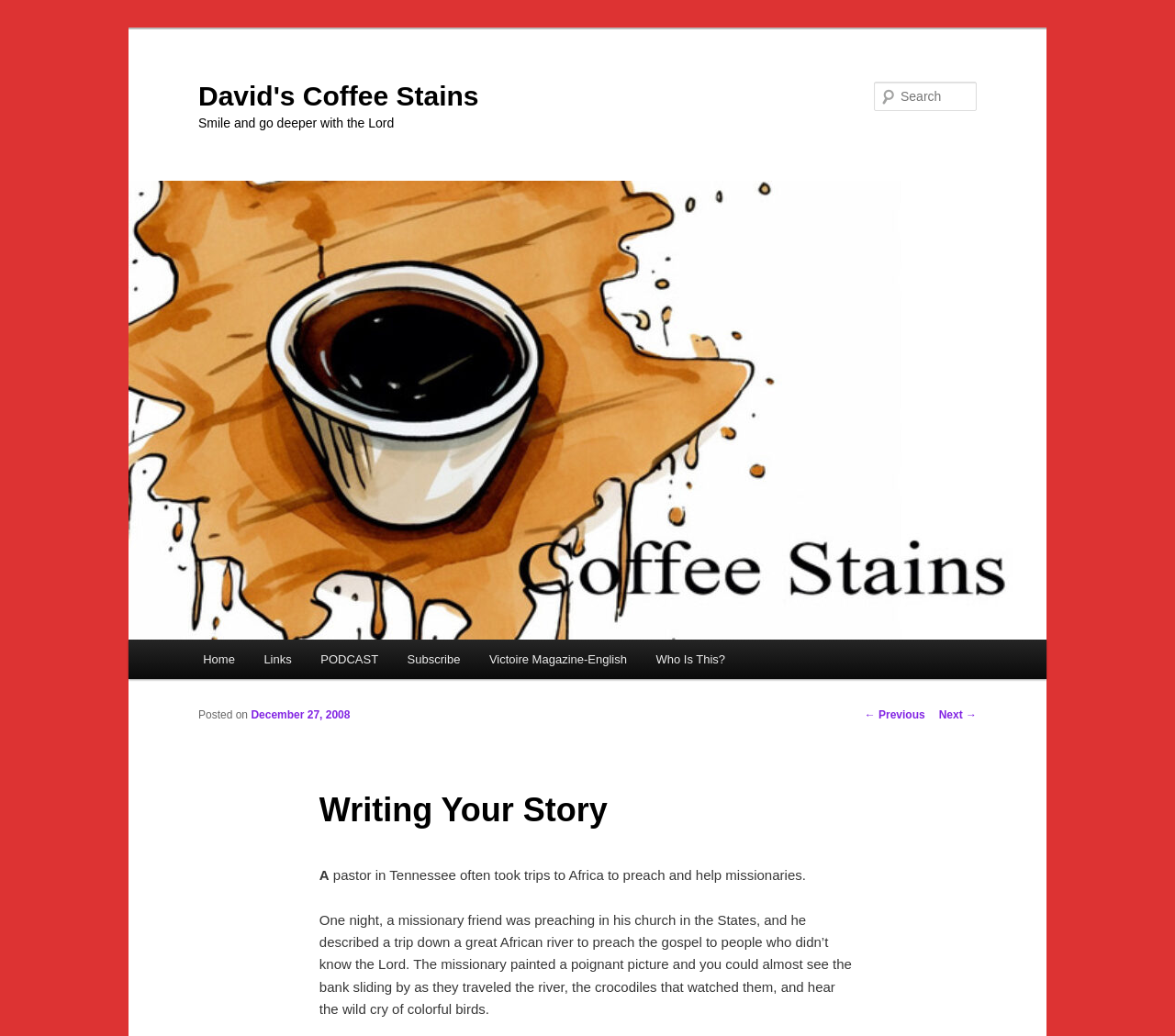Determine the bounding box coordinates of the clickable region to carry out the instruction: "Visit the 'PODCAST' page".

[0.261, 0.617, 0.334, 0.656]